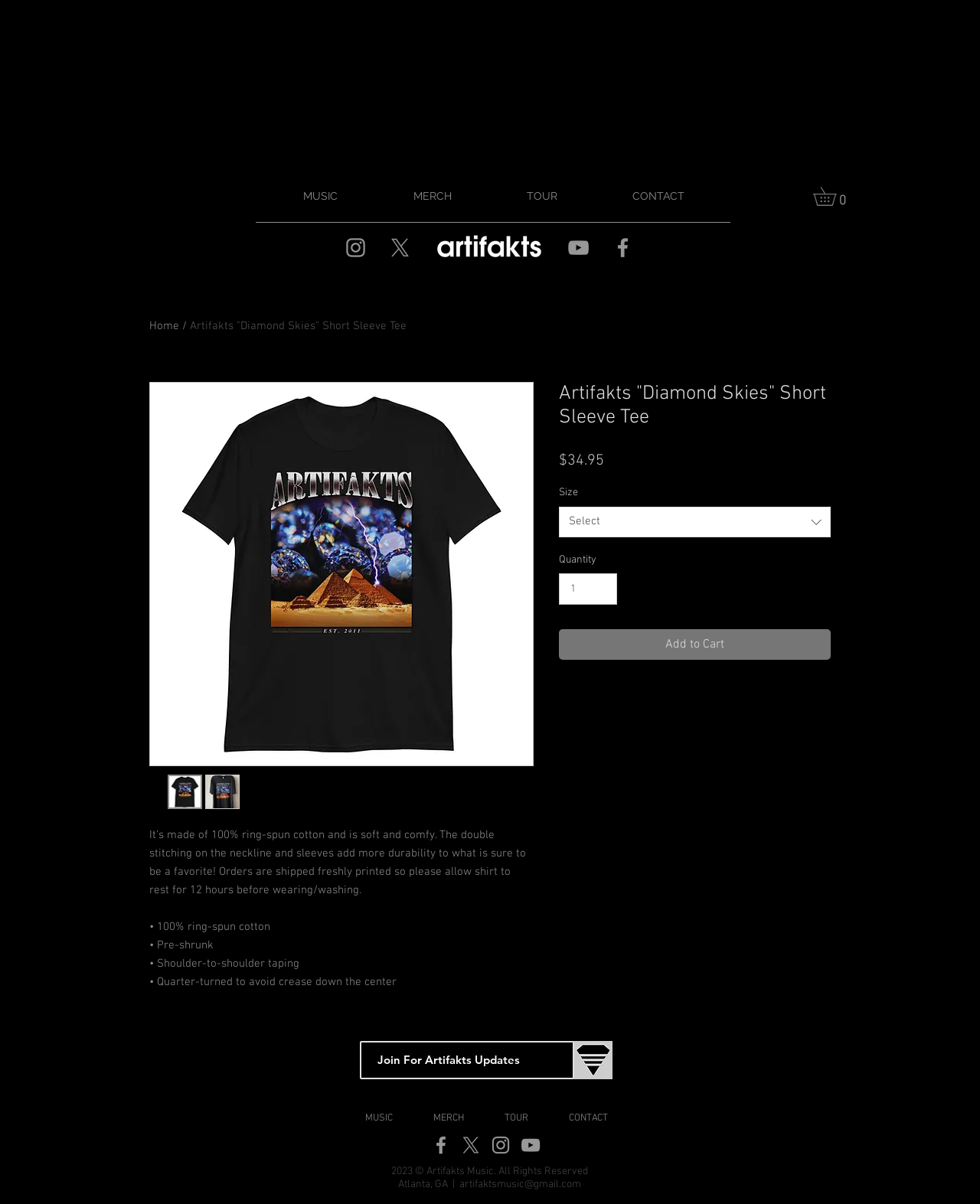Could you specify the bounding box coordinates for the clickable section to complete the following instruction: "Click the 'MUSIC' link"?

[0.27, 0.152, 0.383, 0.174]